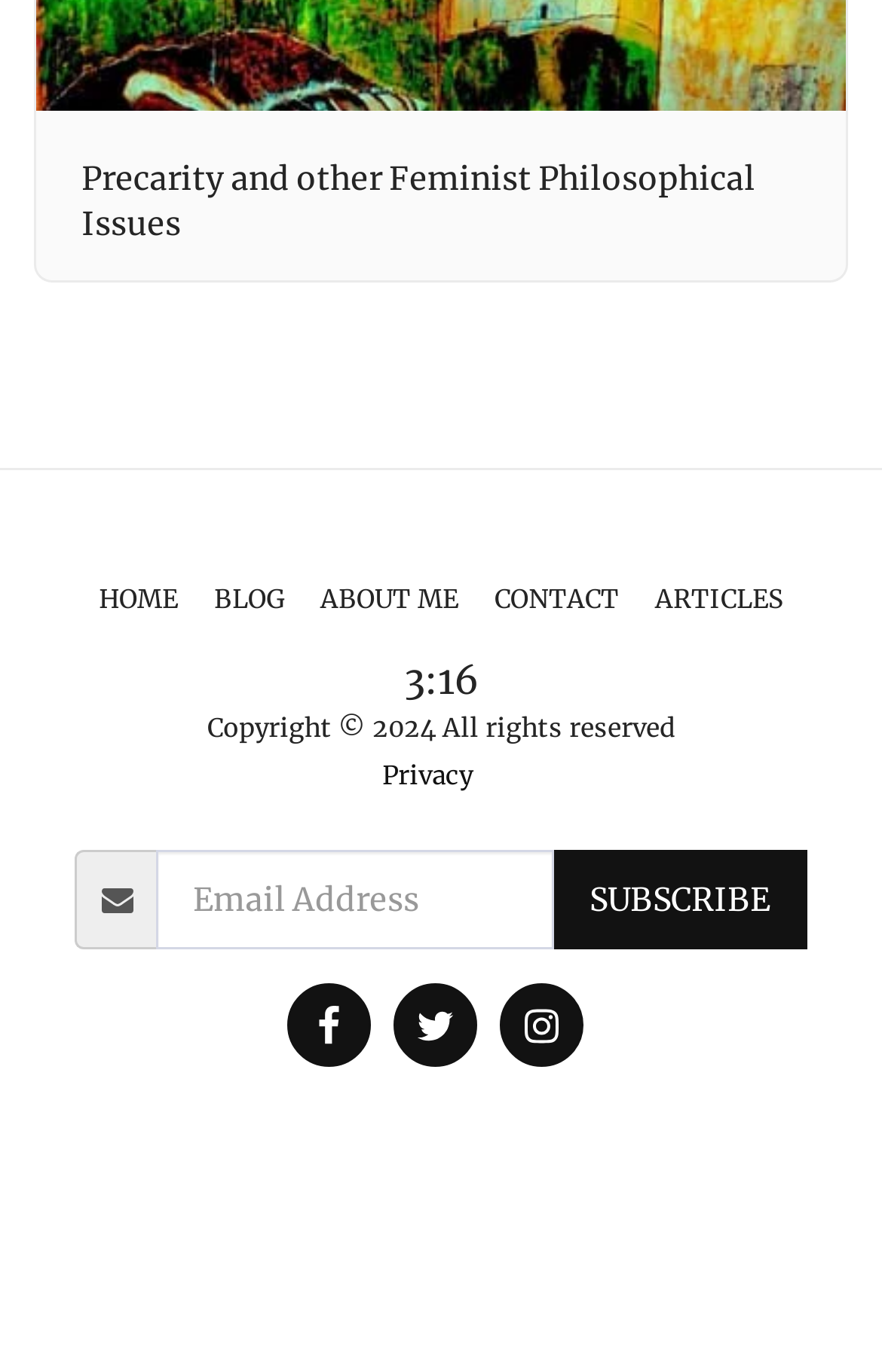Can you provide the bounding box coordinates for the element that should be clicked to implement the instruction: "Click on the 'ARTICLES' link"?

[0.742, 0.421, 0.888, 0.454]